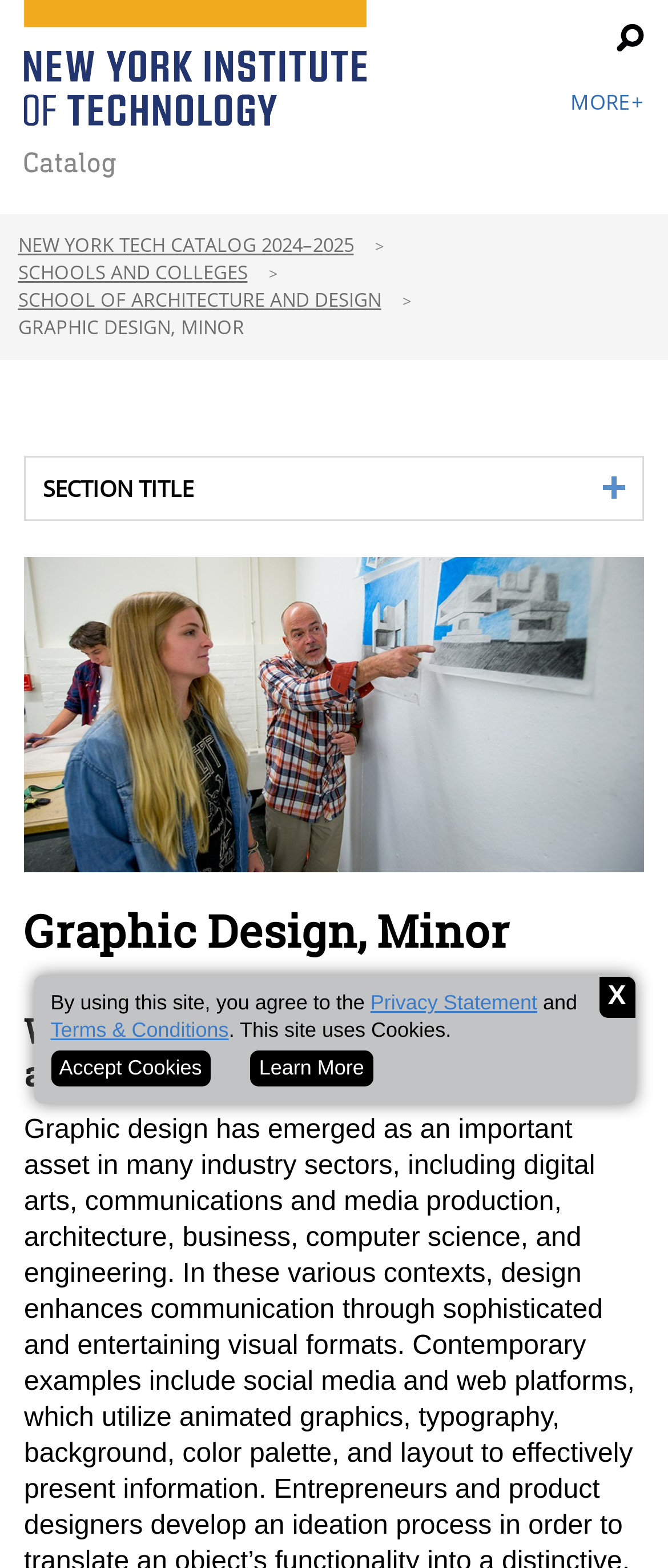Using the element description: "parent_node: MORE+", determine the bounding box coordinates. The coordinates should be in the format [left, top, right, bottom], with values between 0 and 1.

[0.036, 0.0, 0.549, 0.113]